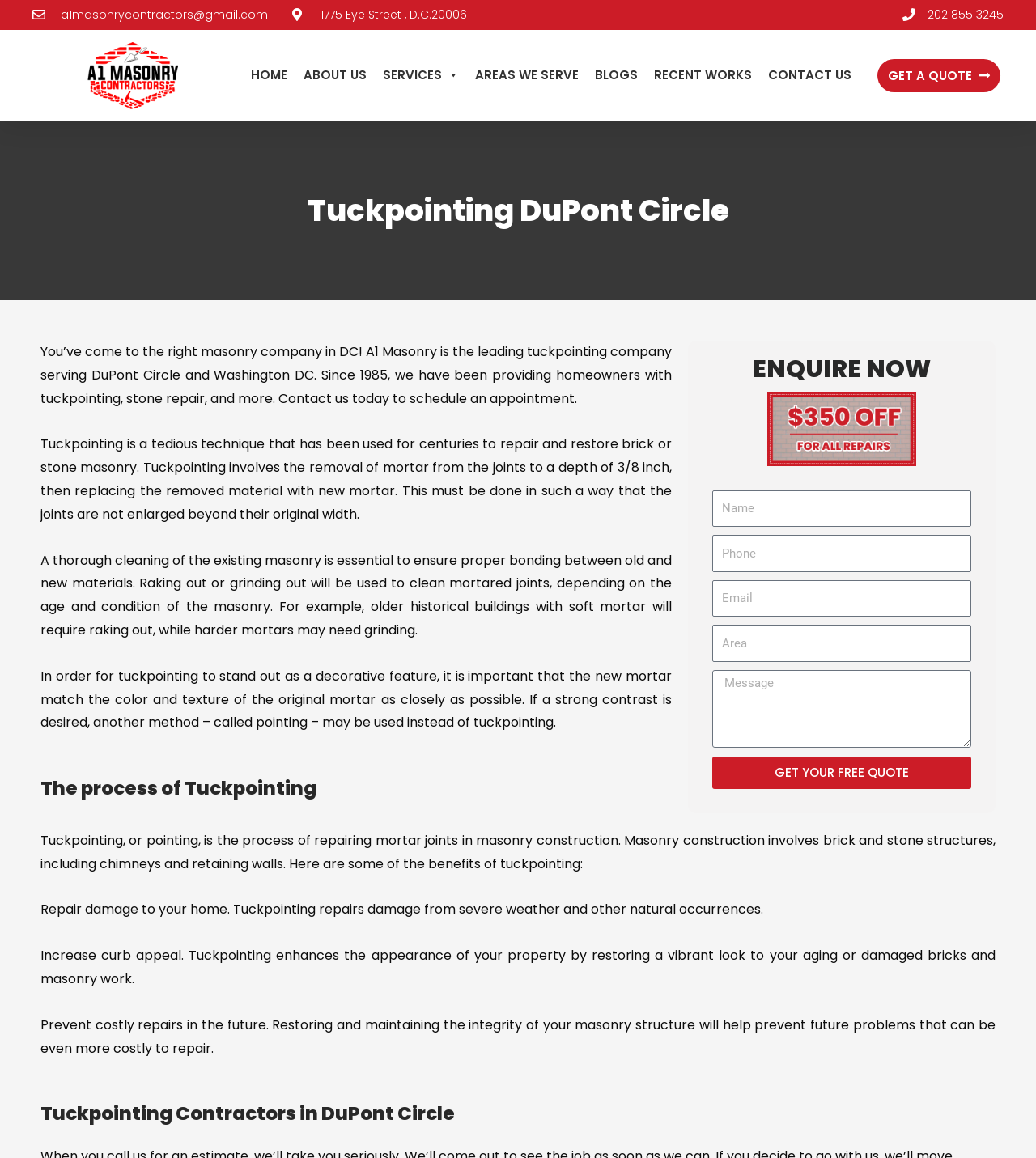Specify the bounding box coordinates of the area to click in order to follow the given instruction: "Click the 'HOME' link."

[0.235, 0.051, 0.286, 0.079]